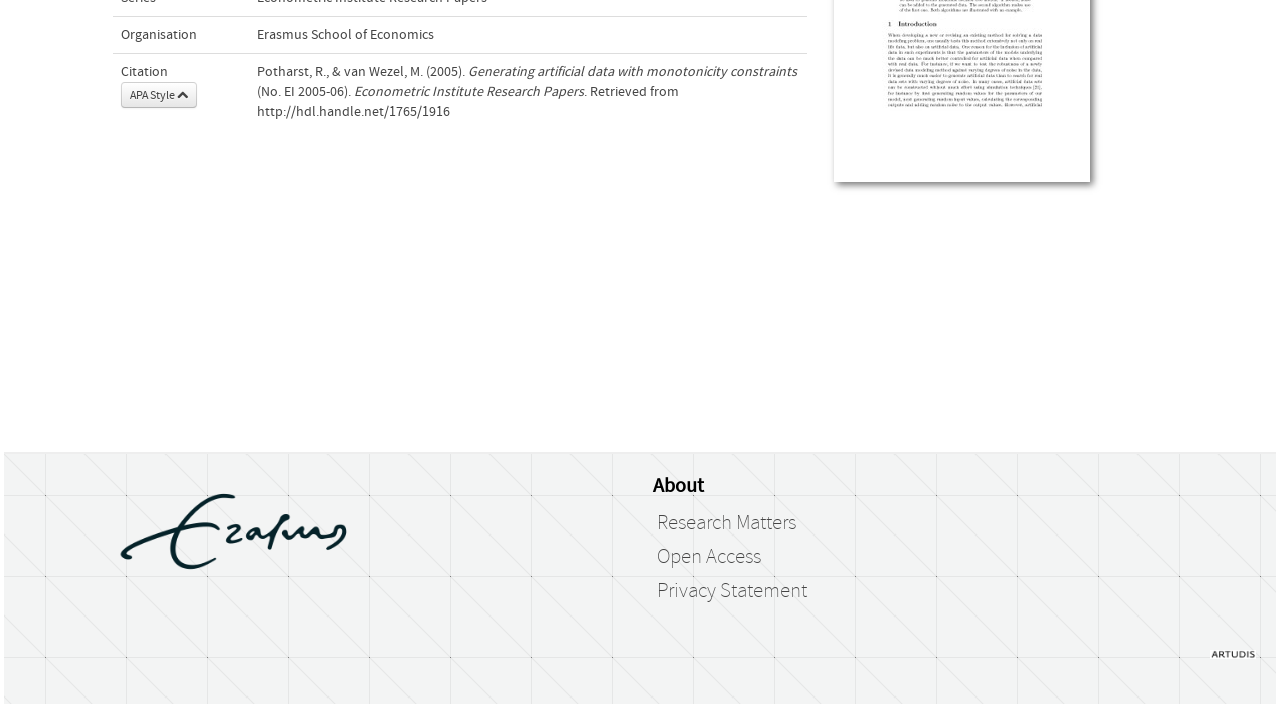Find the bounding box of the web element that fits this description: "Open Access".

[0.514, 0.774, 0.595, 0.808]